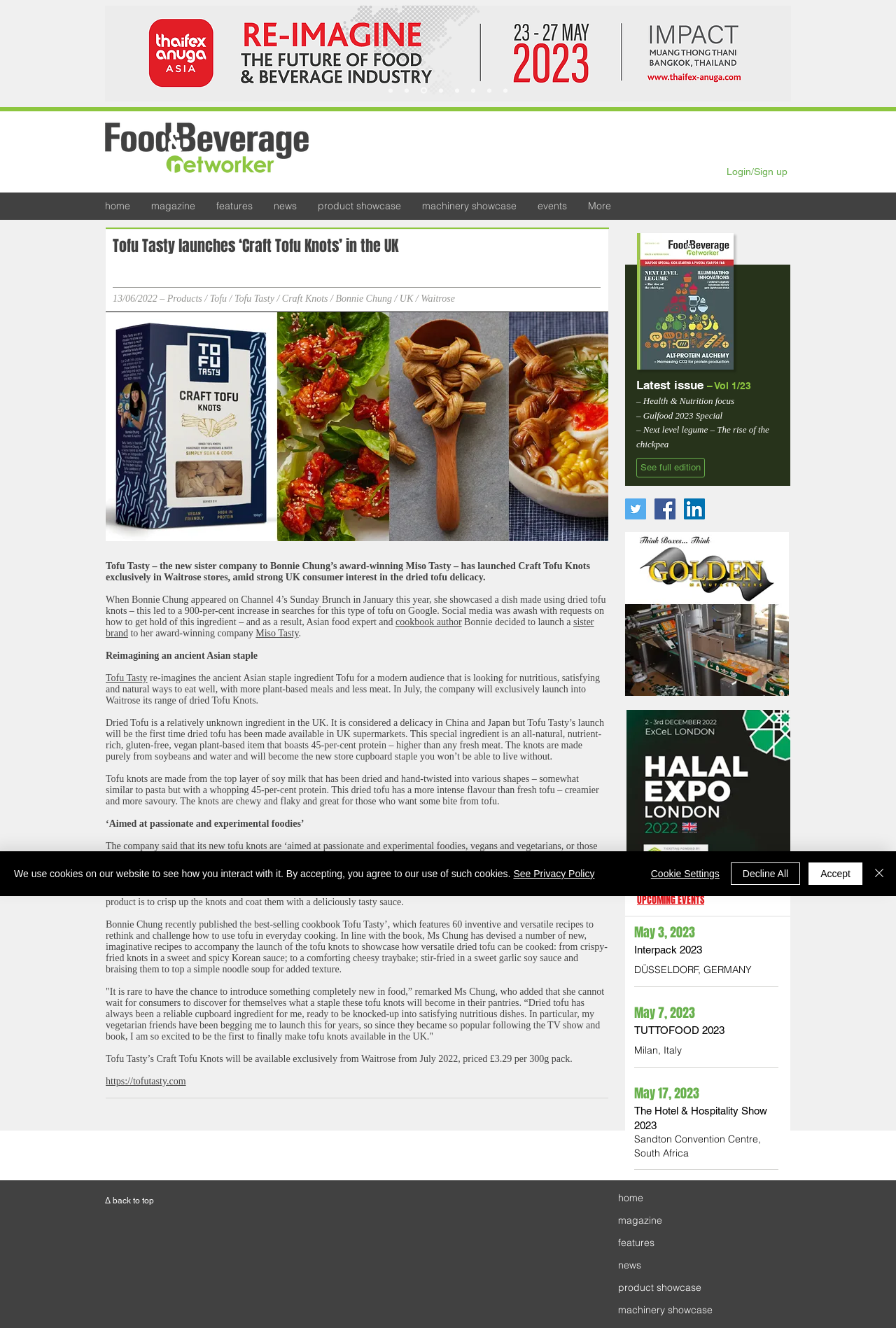Explain the webpage's layout and main content in detail.

The webpage is about Tofu Tasty, a company that has launched "Craft Tofu Knots" in the UK. At the top of the page, there is a slideshow with navigation links to different slides. Below the slideshow, there is a main section with a heading that announces the launch of Craft Tofu Knots. 

The main section is divided into several sub-sections. The first sub-section provides an introduction to Tofu Tasty and its founder, Bonnie Chung, who is also a cookbook author. The text explains that the company aims to reimagine the ancient Asian staple ingredient of tofu for a modern audience. 

The next sub-section describes the product, dried tofu knots, which are an all-natural, nutrient-rich, gluten-free, and vegan plant-based item with 45% protein. The text explains that the knots are made from soybeans and water and can be used in various dishes, such as stir-fries and noodle soups.

The following sub-sections provide more information about the product, including its availability, pricing, and recipes that can be made with it. There is also a quote from Bonnie Chung, who expresses her excitement about introducing this new ingredient to the UK market.

On the right side of the page, there is a navigation menu with links to different sections of the website, including the home page, magazine, features, news, and events. There is also a "Login/Sign up" button and a section that displays the latest issue of a magazine, with a link to see the full edition.

At the bottom of the page, there are several sections, including a social bar with links to Twitter and Facebook, a slideshow gallery, and a section that displays upcoming events, including Interpack 2023, TUTTOFOOD 2023, and The Hotel & Hospitality Show 2023.